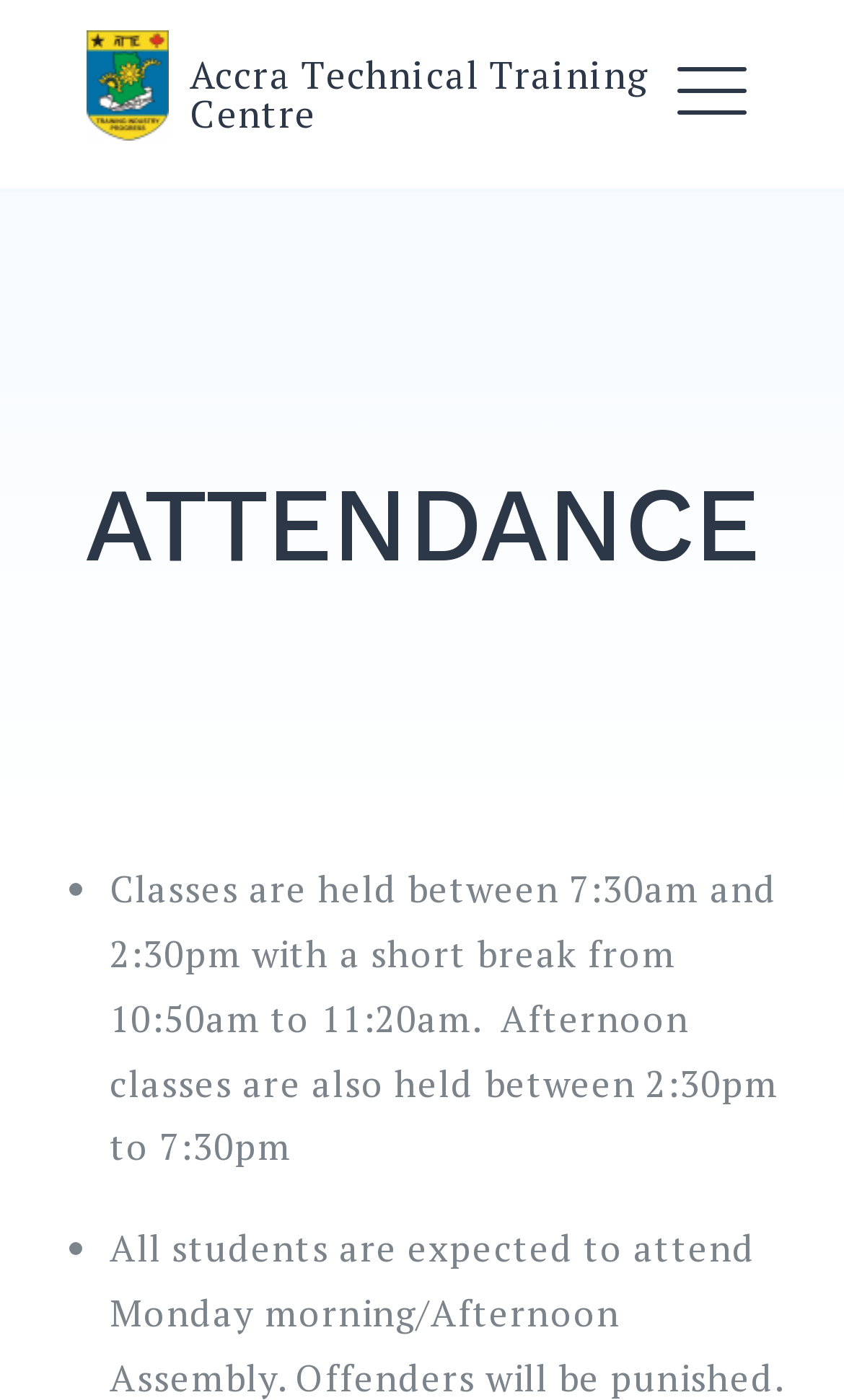Please mark the bounding box coordinates of the area that should be clicked to carry out the instruction: "go to academics page".

[0.064, 0.29, 0.936, 0.373]